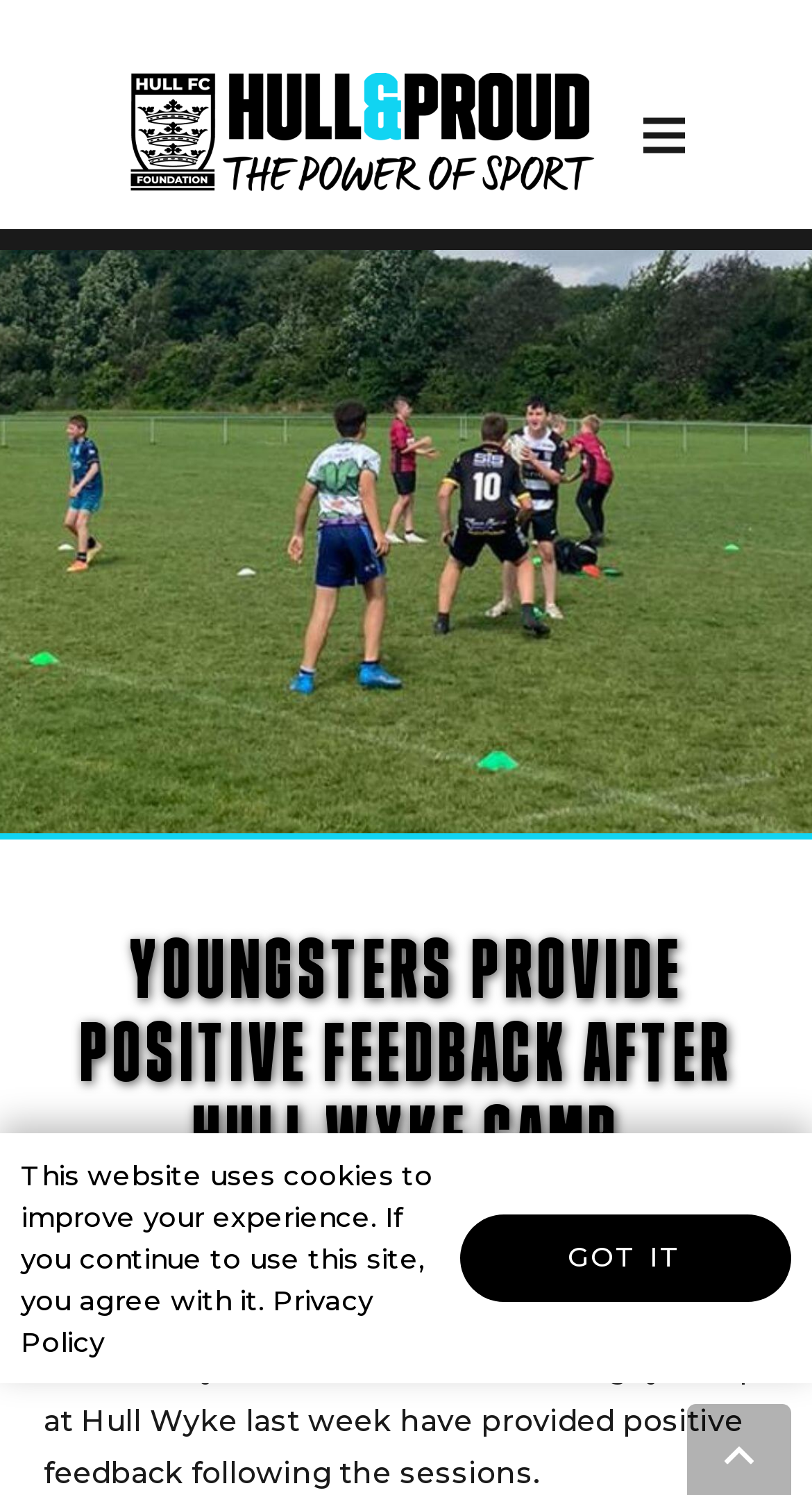Given the description of the UI element: "aria-label="Menu"", predict the bounding box coordinates in the form of [left, top, right, bottom], with each value being a float between 0 and 1.

[0.762, 0.056, 0.871, 0.125]